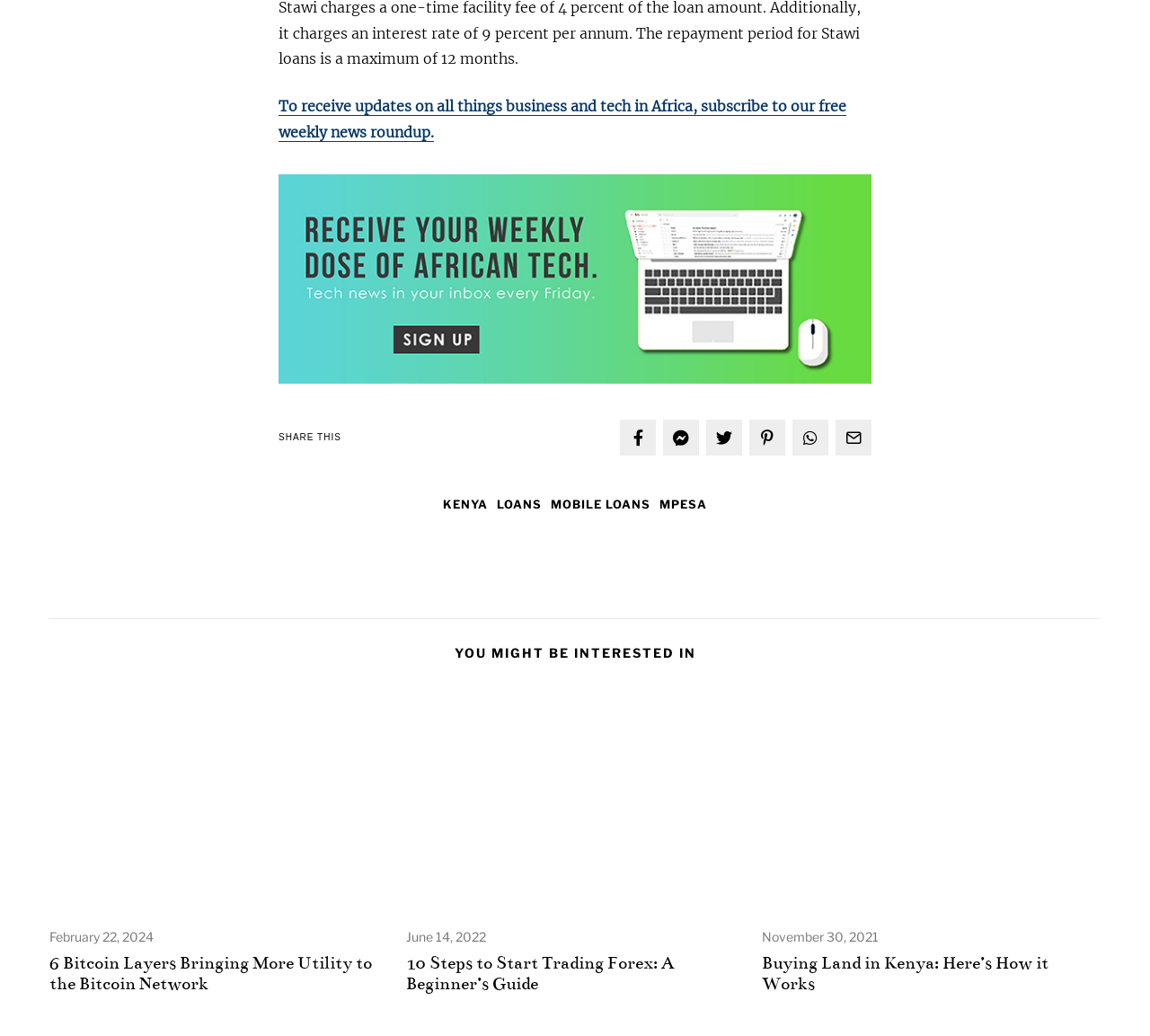Give a succinct answer to this question in a single word or phrase: 
How many social media links are there?

6